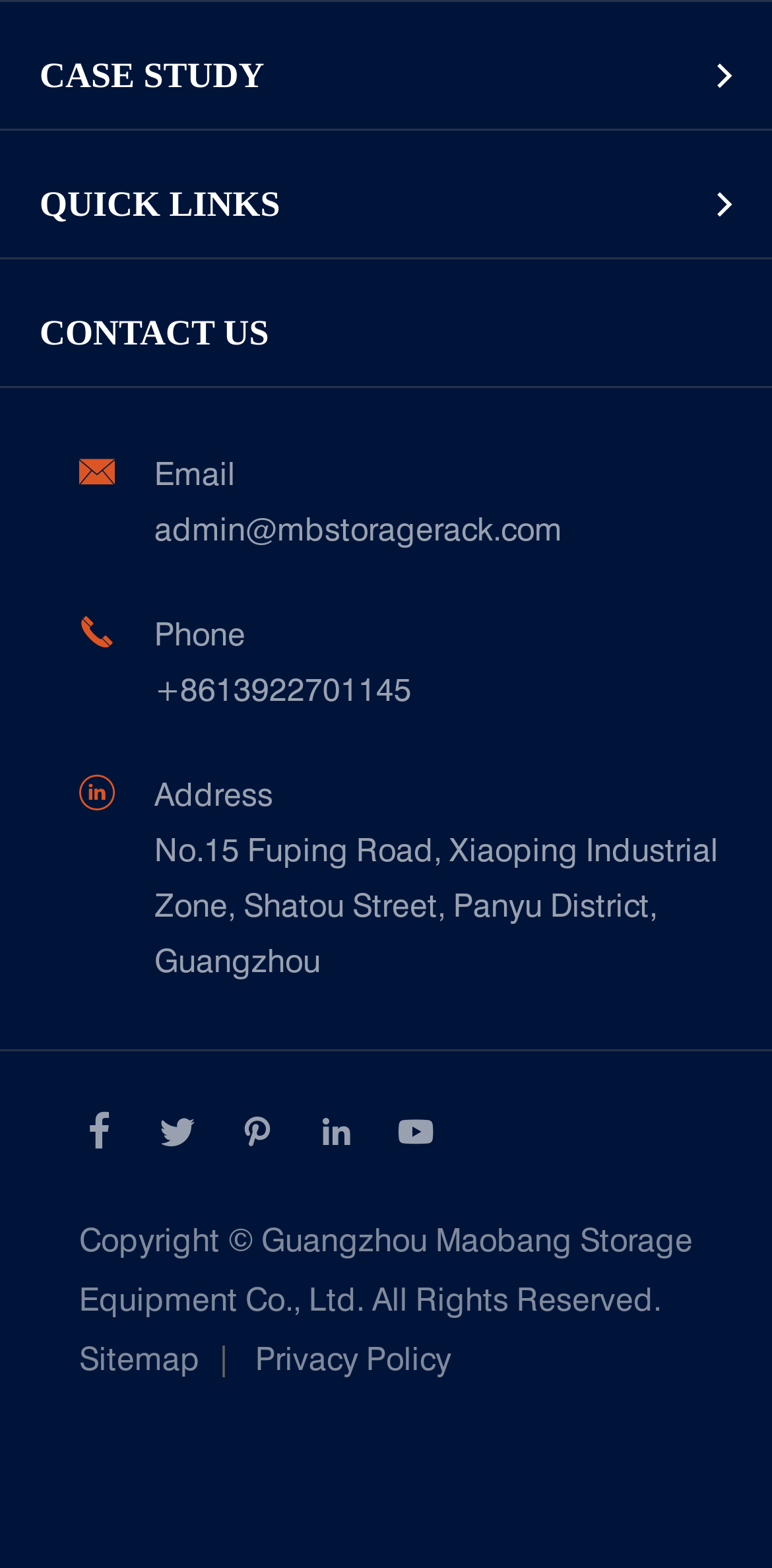What is the address of the company?
Using the visual information from the image, give a one-word or short-phrase answer.

No.15 Fuping Road, Xiaoping Industrial Zone, Shatou Street, Panyu District, Guangzhou